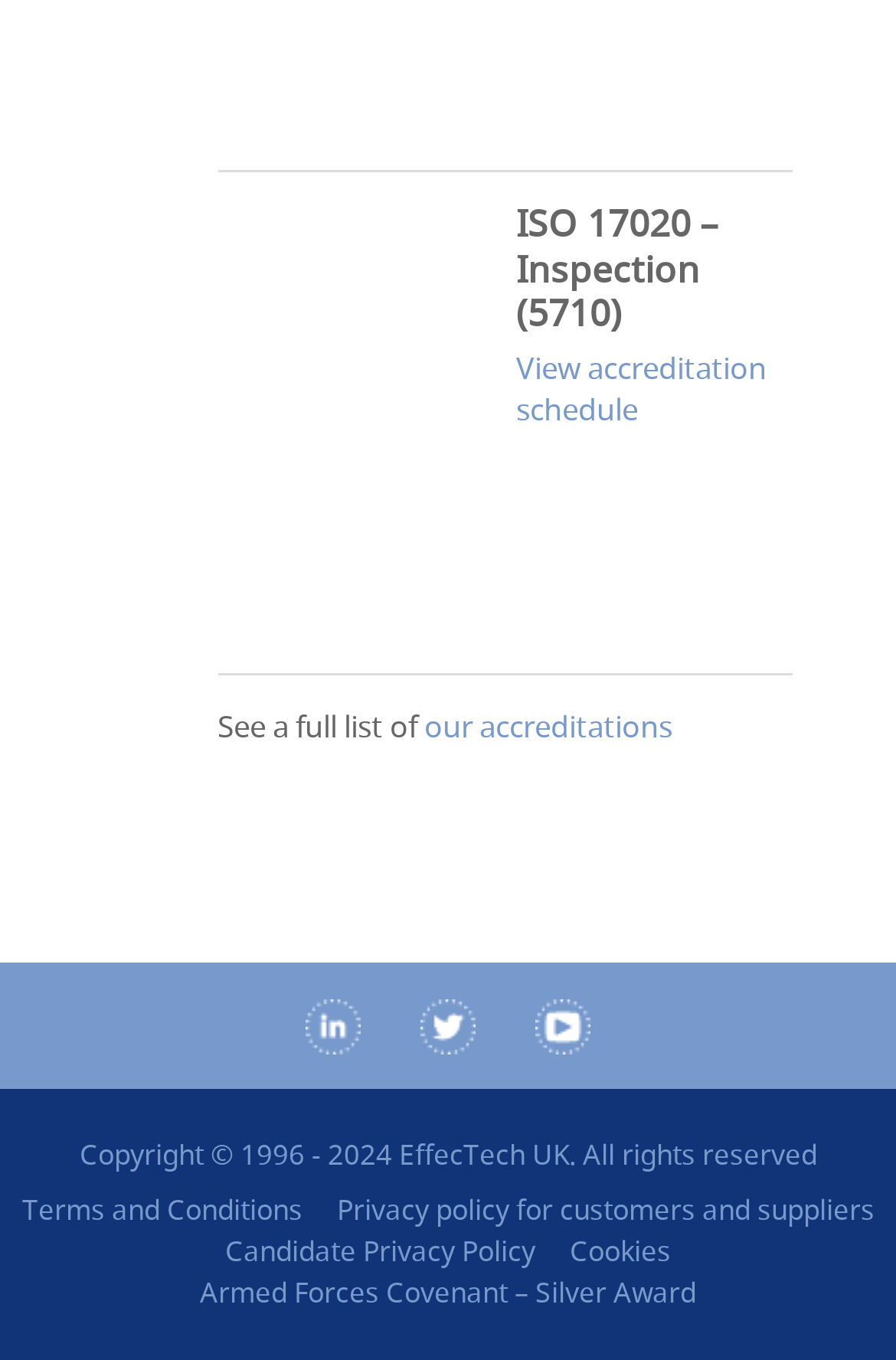Identify the bounding box coordinates of the clickable section necessary to follow the following instruction: "go back to the directory". The coordinates should be presented as four float numbers from 0 to 1, i.e., [left, top, right, bottom].

None